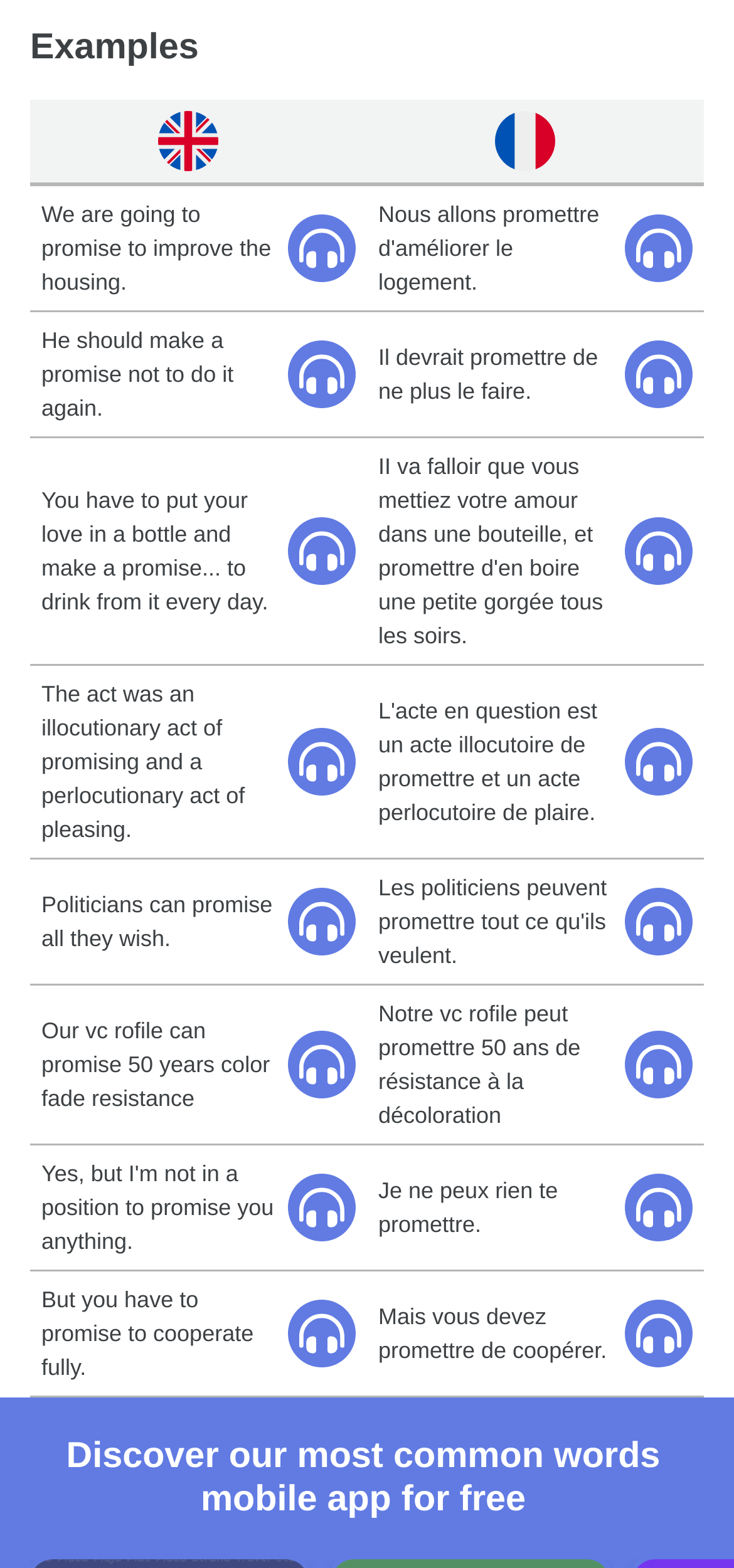Respond to the following question using a concise word or phrase: 
How many columns are in the table?

2